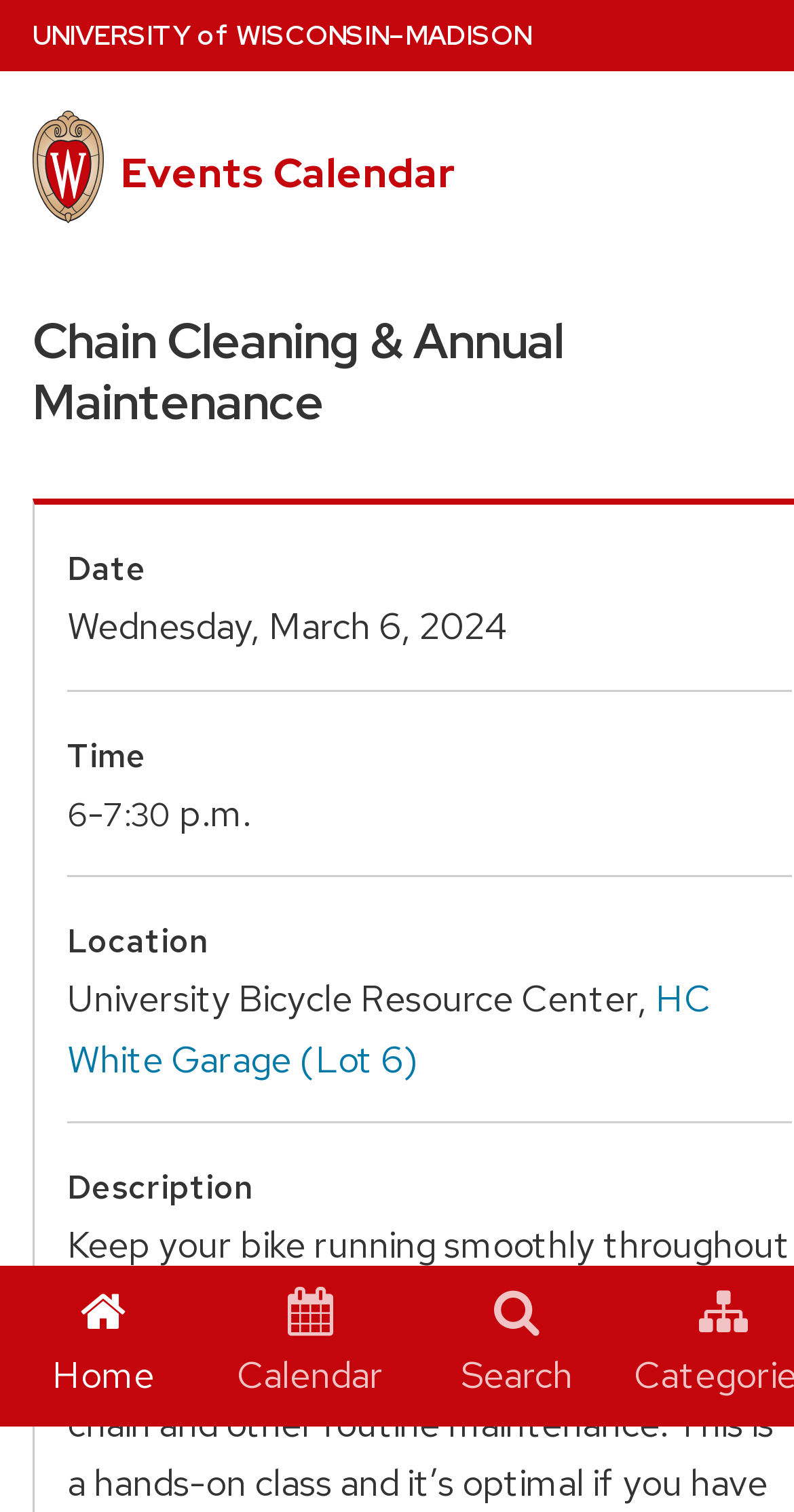What is the purpose of the event?
We need a detailed and exhaustive answer to the question. Please elaborate.

I found the purpose of the event by looking at the main heading, which says 'Chain Cleaning & Annual Maintenance'.